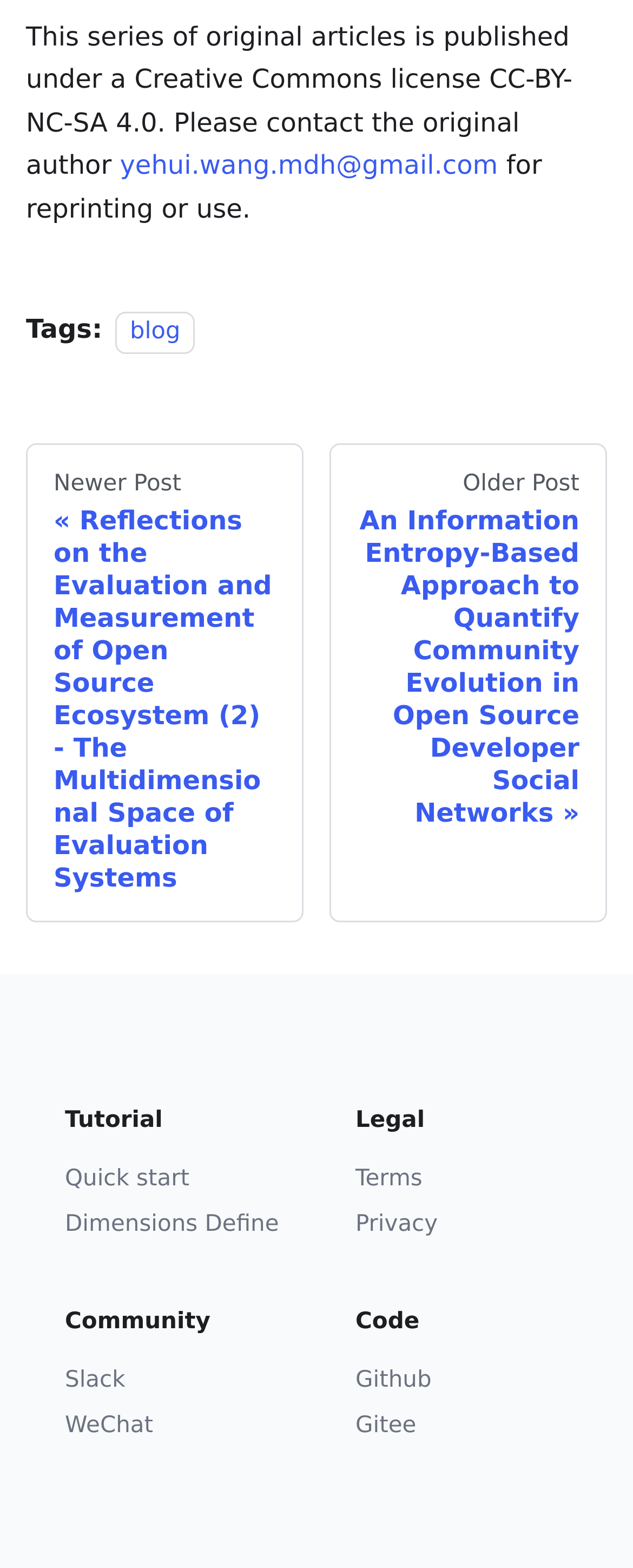Please answer the following question as detailed as possible based on the image: 
What is the email address provided for reprinting or use?

The email address 'yehui.wang.mdh@gmail.com' is provided at the top of the webpage, where it states 'Please contact the original author yehui.wang.mdh@gmail.com for reprinting or use.'